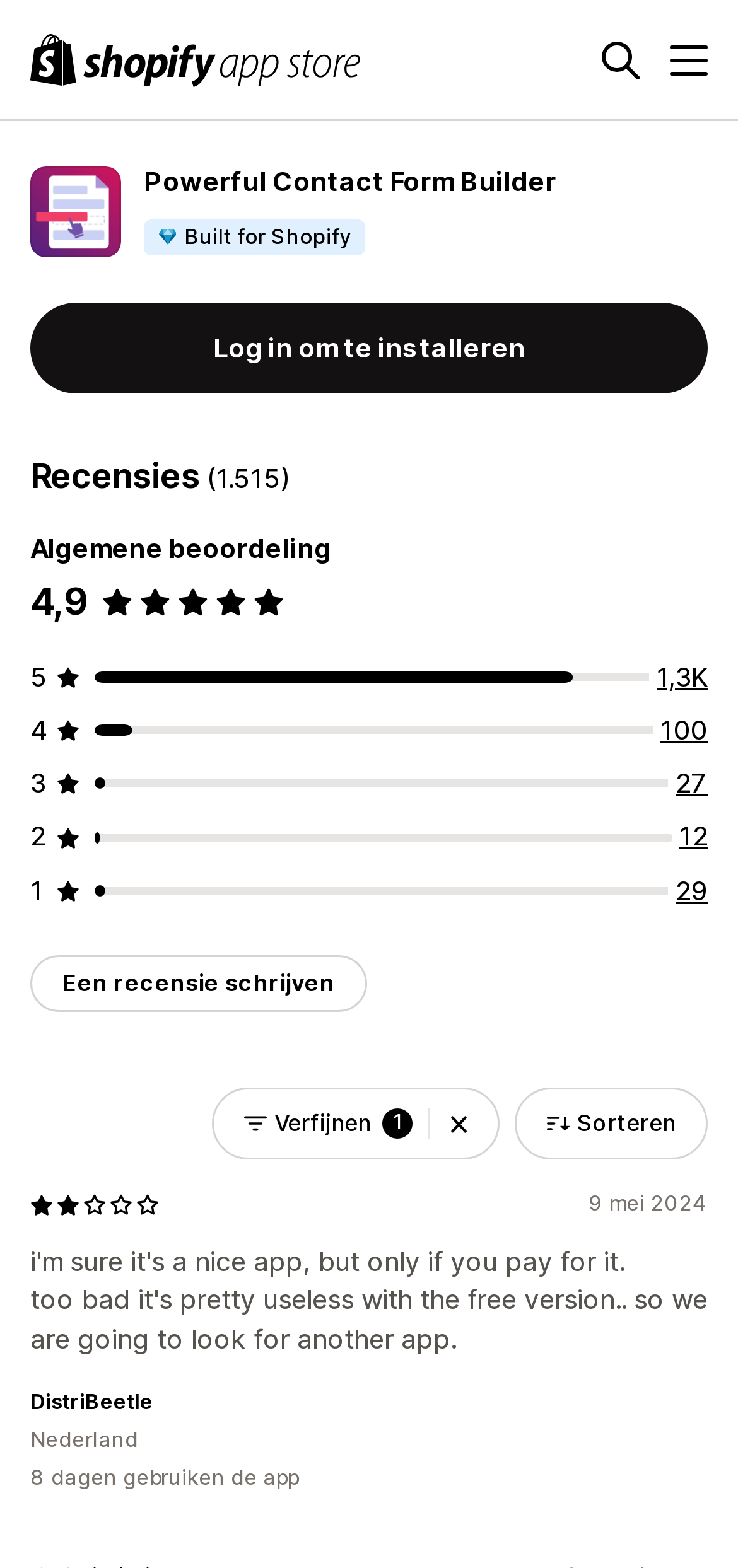Pinpoint the bounding box coordinates of the clickable element to carry out the following instruction: "Search using the 'Zoeken' button."

[0.815, 0.026, 0.867, 0.05]